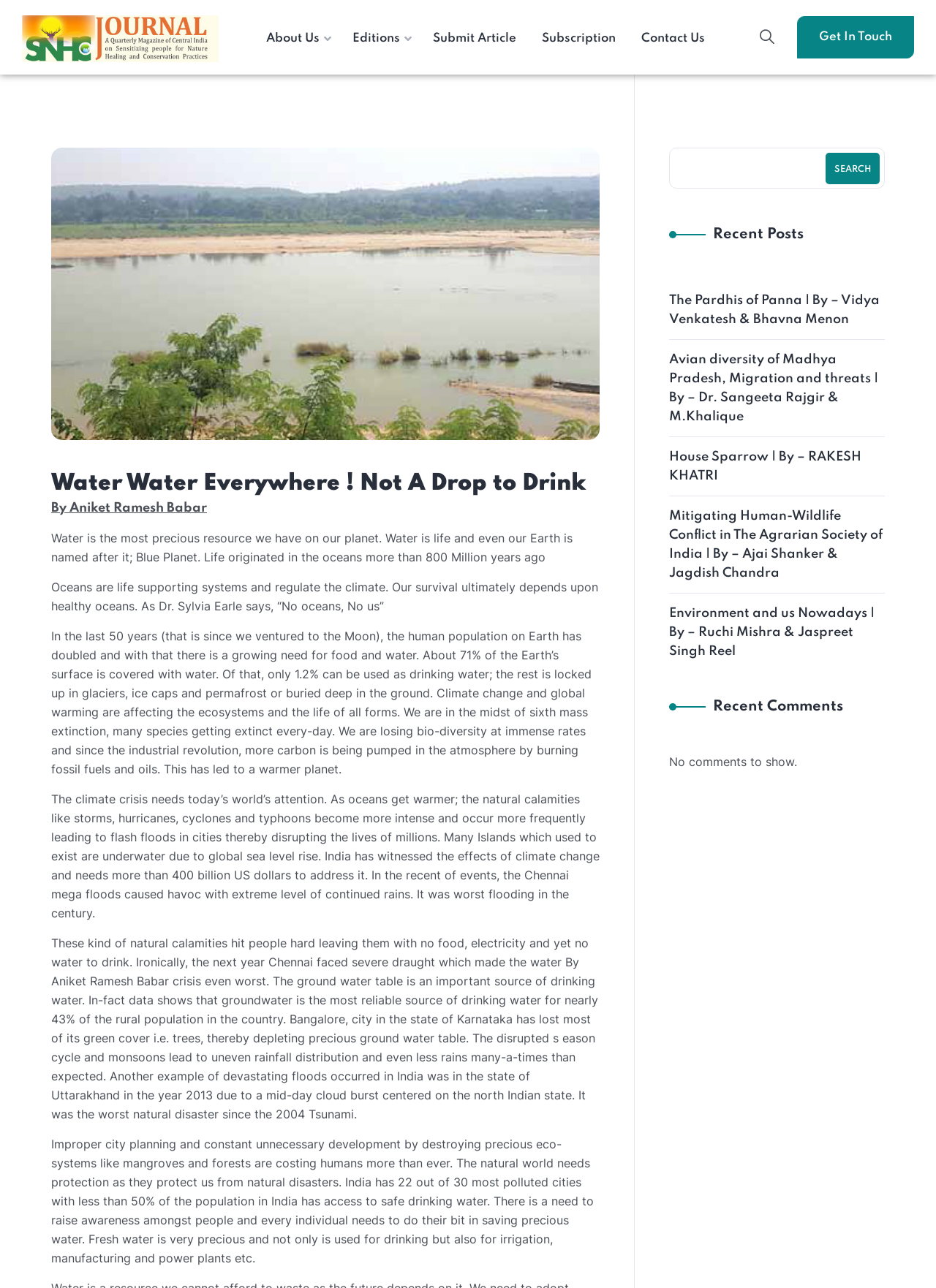How many links are there in the 'Recent Posts' section? Refer to the image and provide a one-word or short phrase answer.

5